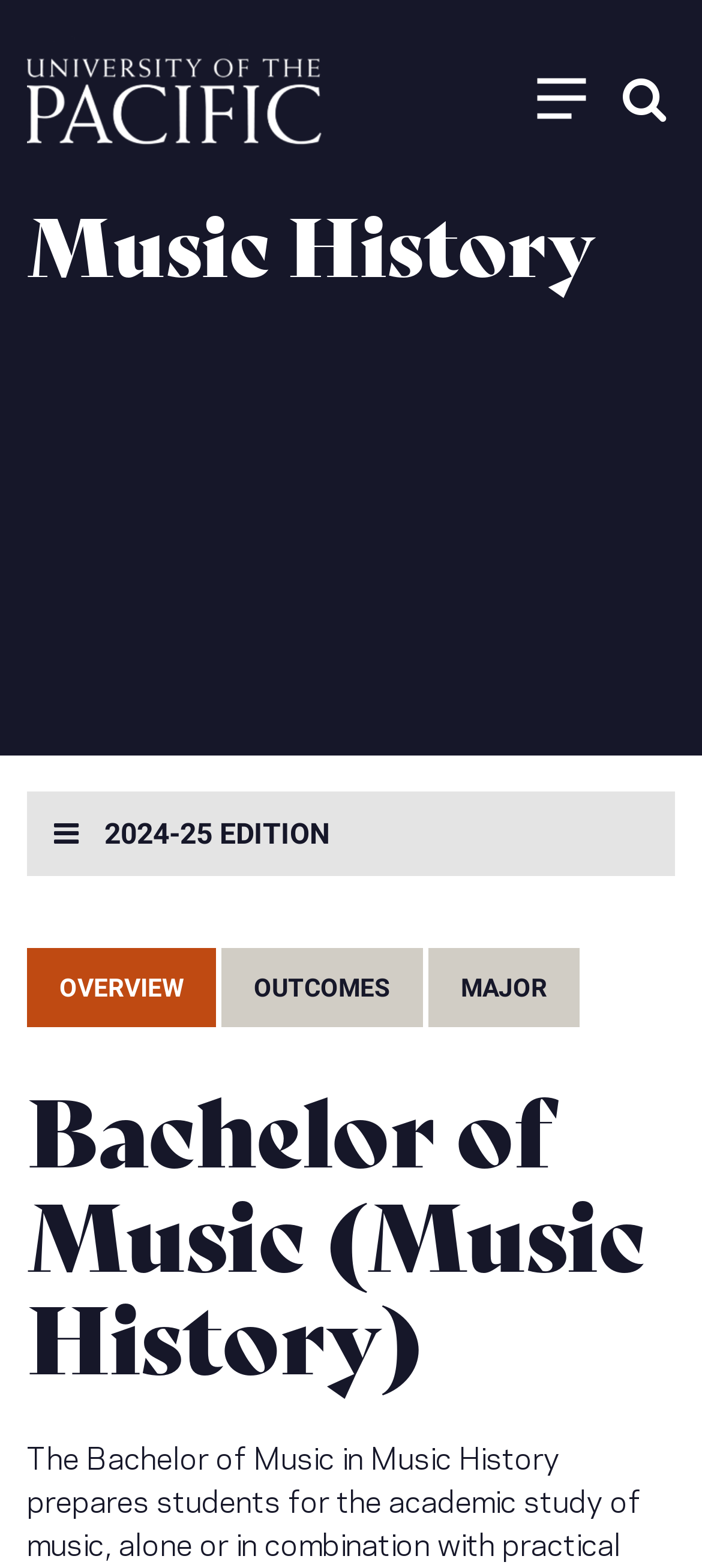Specify the bounding box coordinates for the region that must be clicked to perform the given instruction: "Submit a search query".

[0.796, 0.433, 0.923, 0.486]